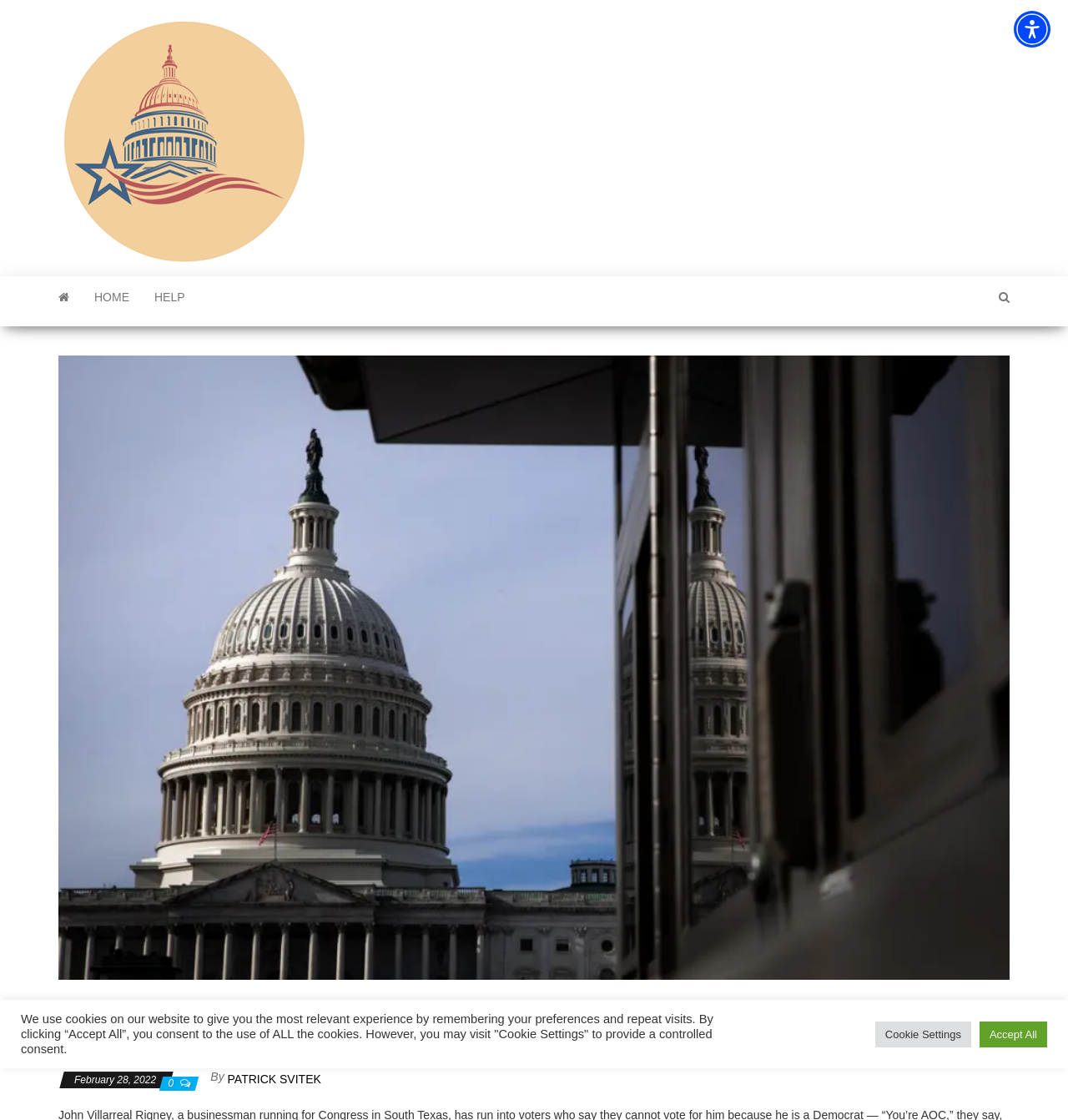Please find and report the primary heading text from the webpage.

As Republicans try to flip open seat in South Texas, Democrats debate how to win over voters